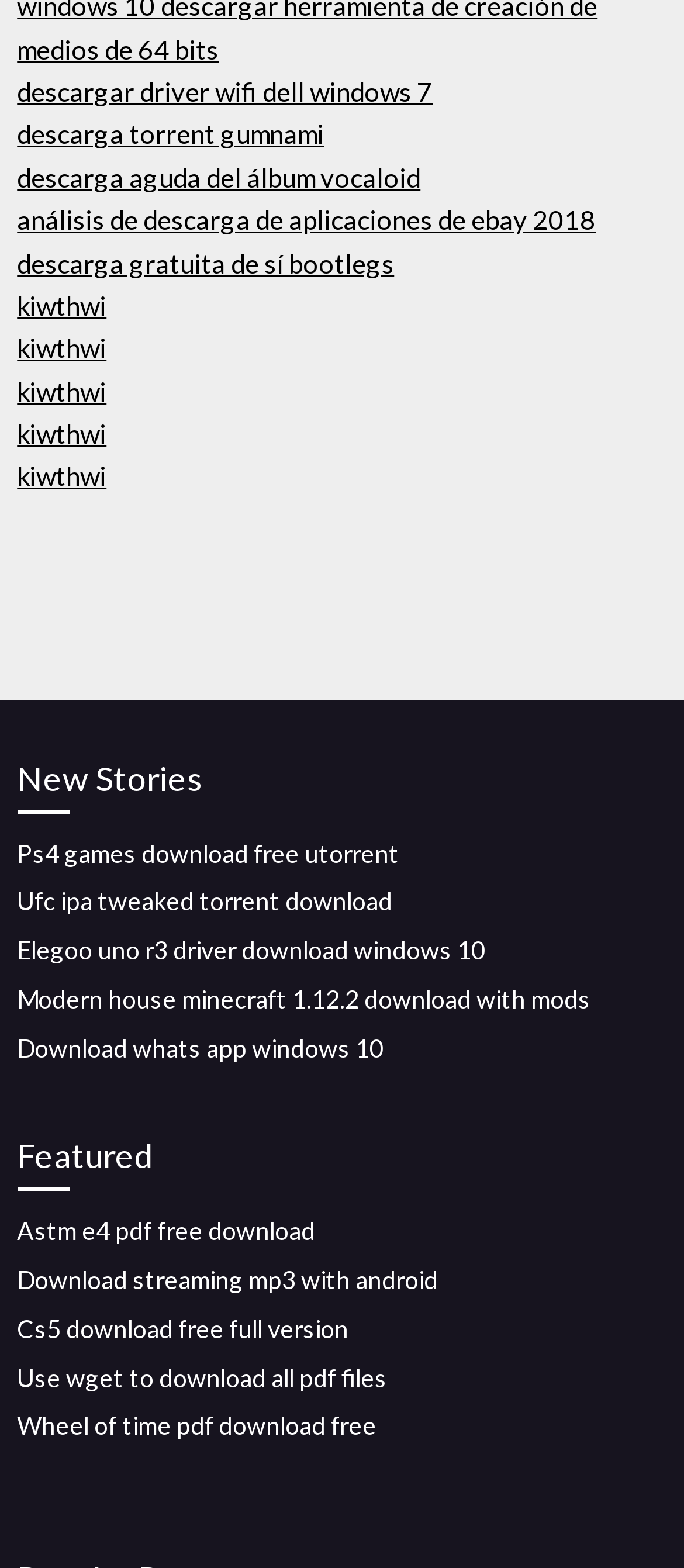Extract the bounding box coordinates for the HTML element that matches this description: "kiwthwi". The coordinates should be four float numbers between 0 and 1, i.e., [left, top, right, bottom].

[0.025, 0.239, 0.156, 0.259]